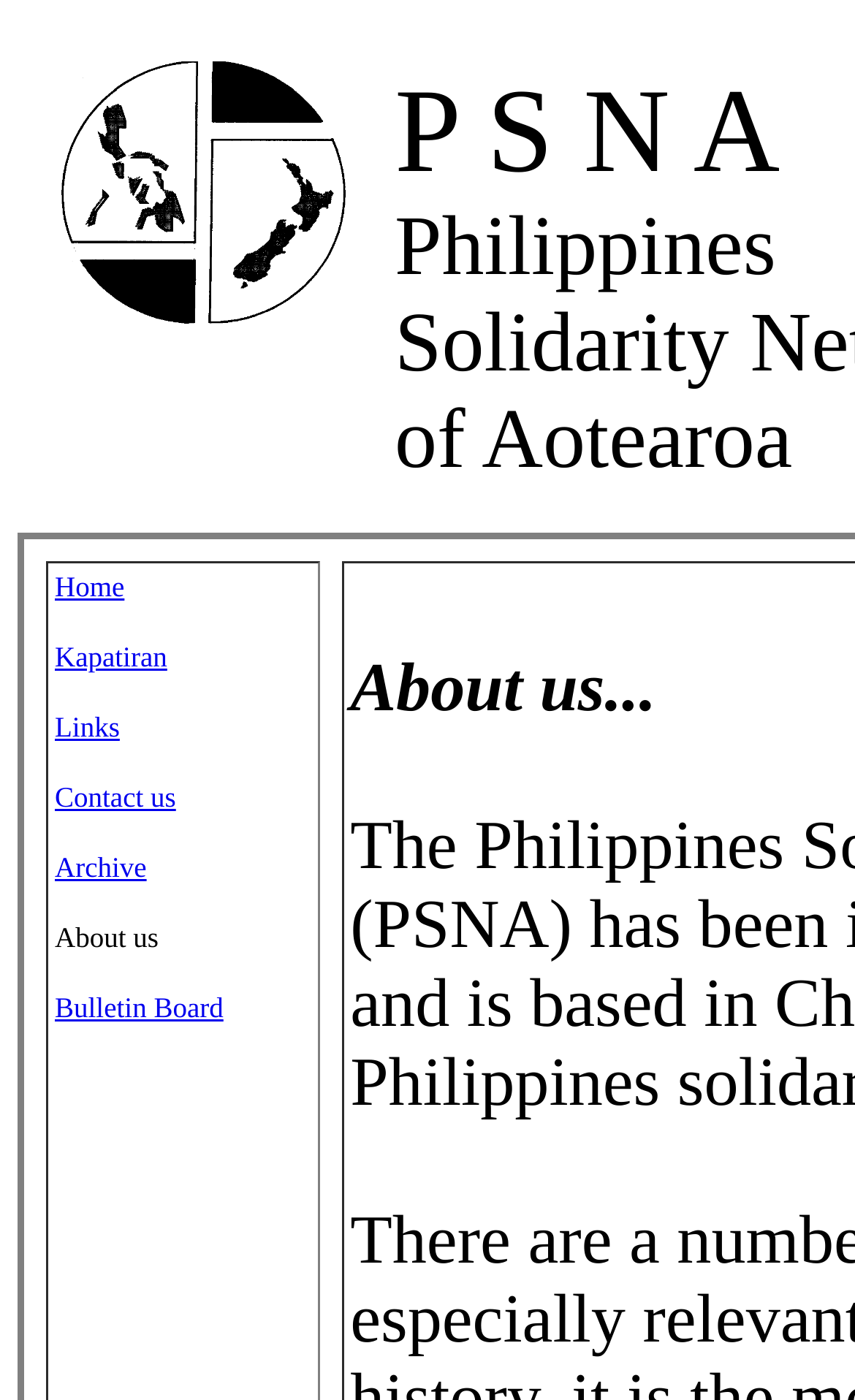Show the bounding box coordinates for the HTML element as described: "Phone".

None